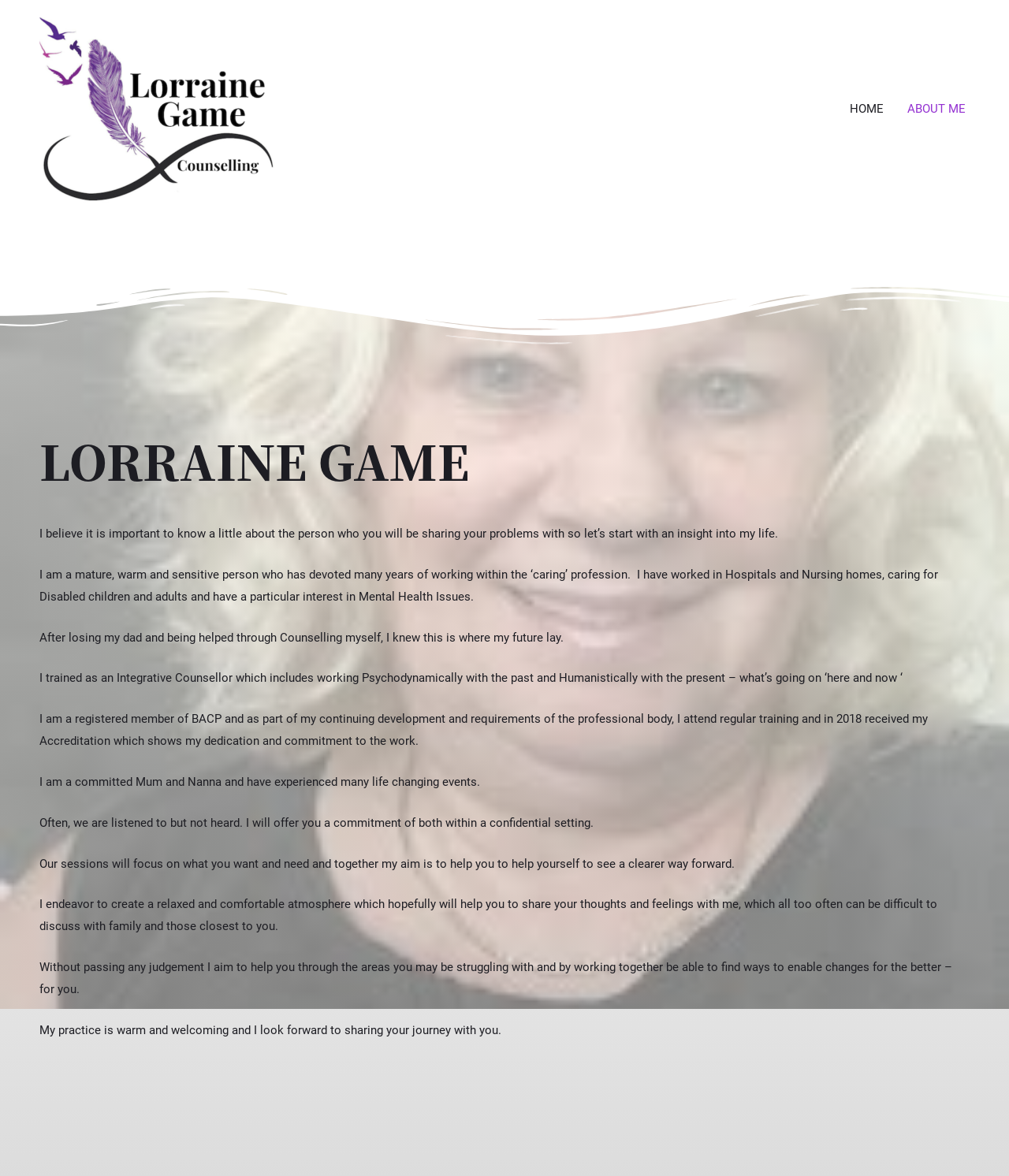What is the name of the person described?
Give a one-word or short-phrase answer derived from the screenshot.

Lorraine Game